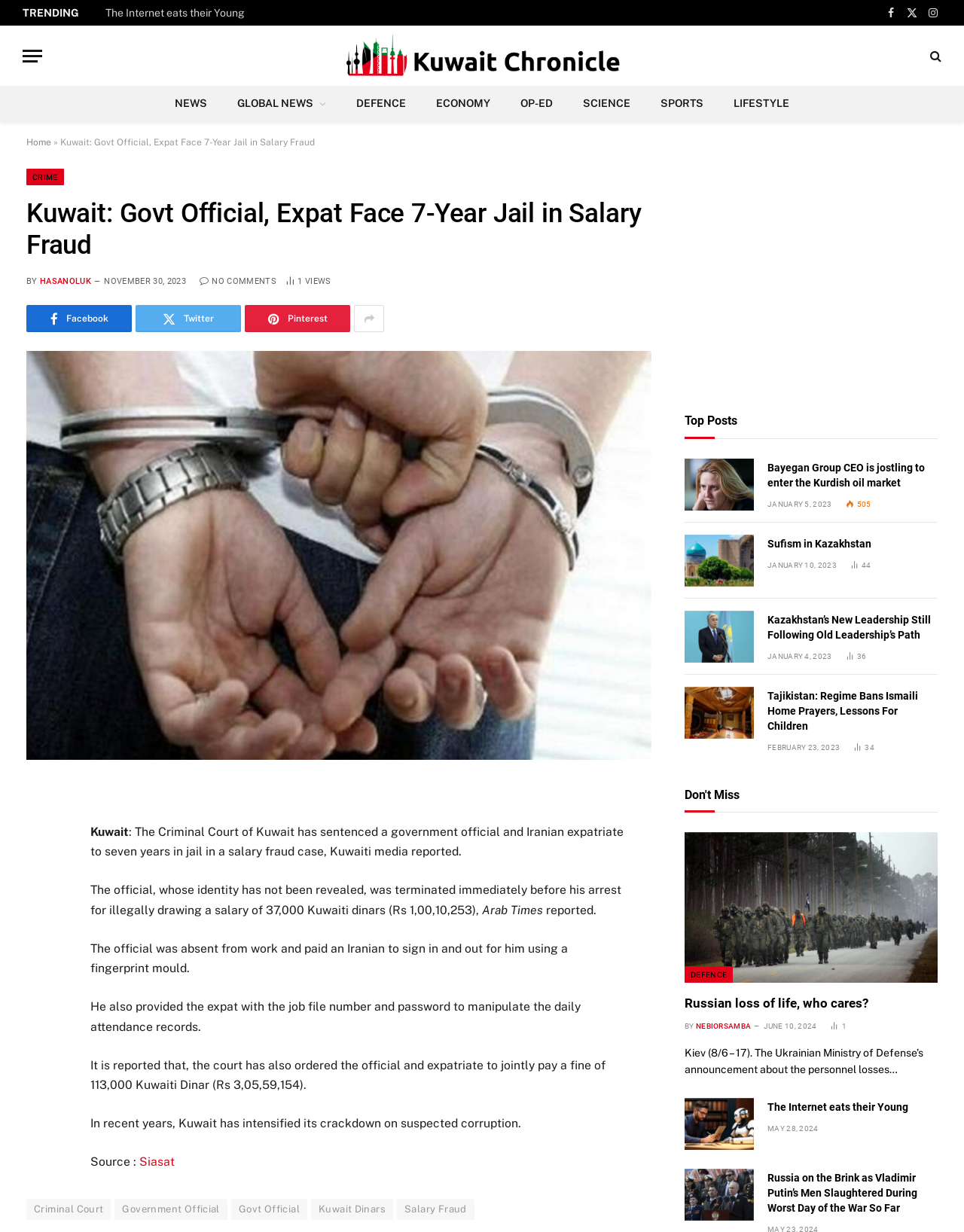Locate the UI element described by title="The Internet eats their Young" and provide its bounding box coordinates. Use the format (top-left x, top-left y, bottom-right x, bottom-right y) with all values as floating point numbers between 0 and 1.

[0.71, 0.891, 0.782, 0.933]